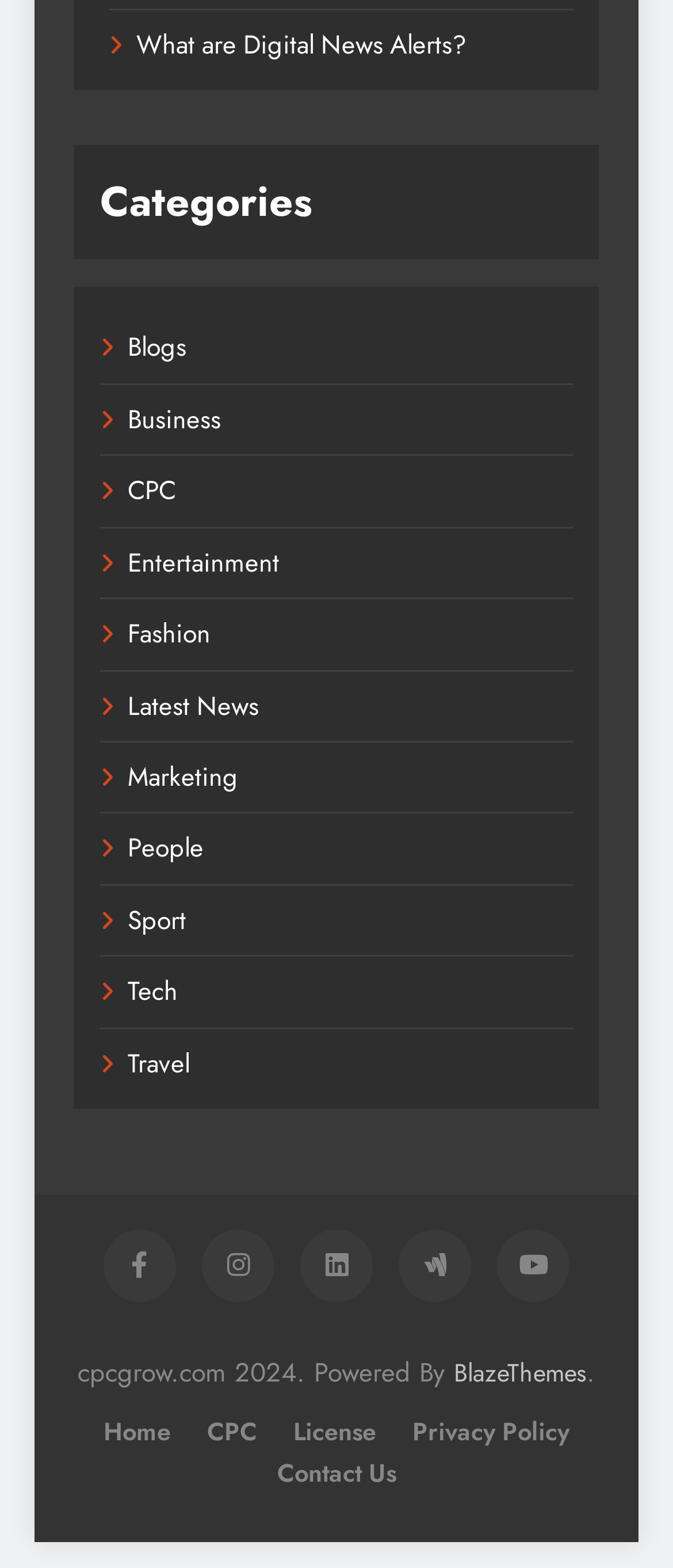Determine the bounding box coordinates of the clickable area required to perform the following instruction: "Click on What are Digital News Alerts?". The coordinates should be represented as four float numbers between 0 and 1: [left, top, right, bottom].

[0.203, 0.017, 0.692, 0.041]